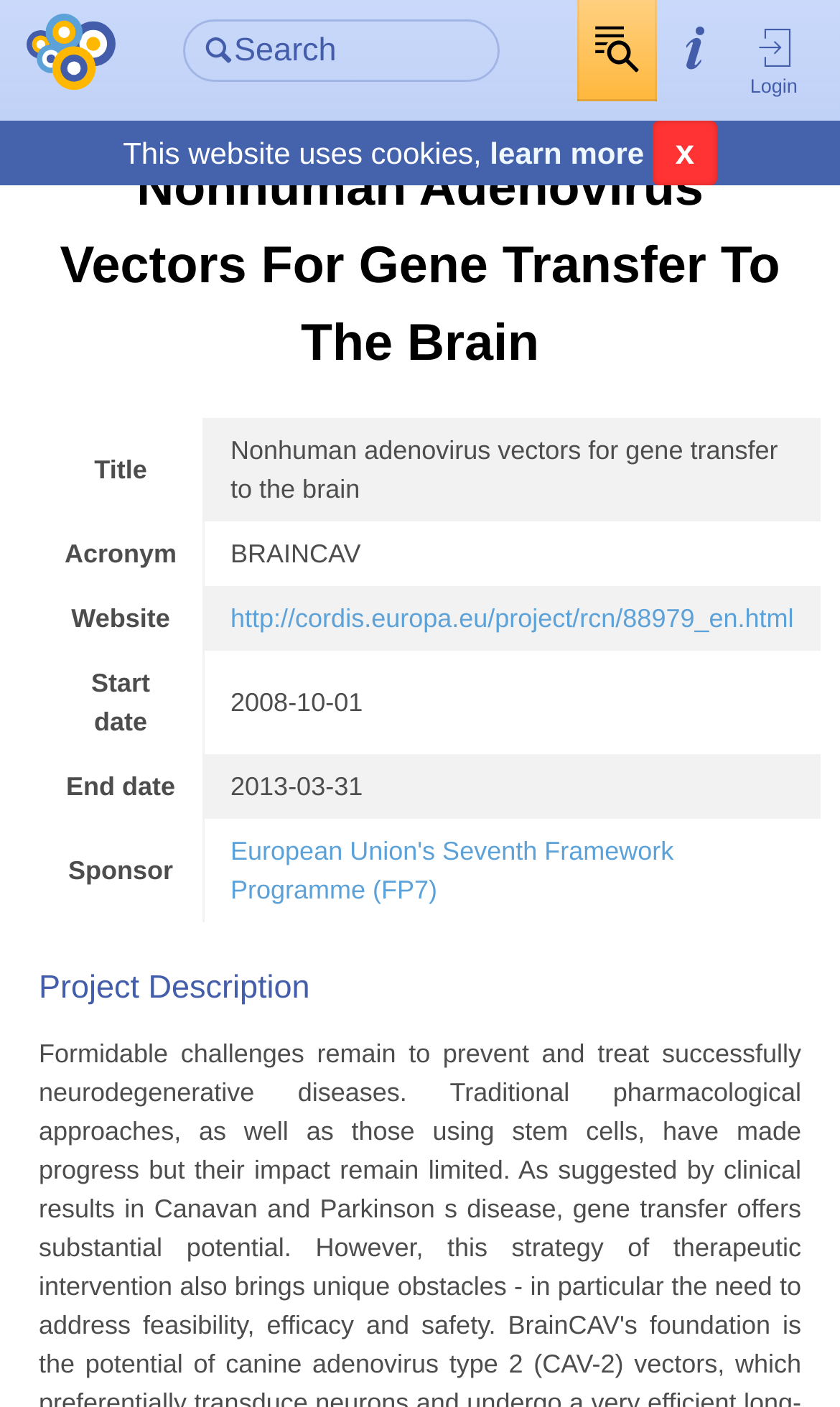Please specify the bounding box coordinates of the clickable section necessary to execute the following command: "Learn more about cookies".

[0.583, 0.097, 0.767, 0.121]